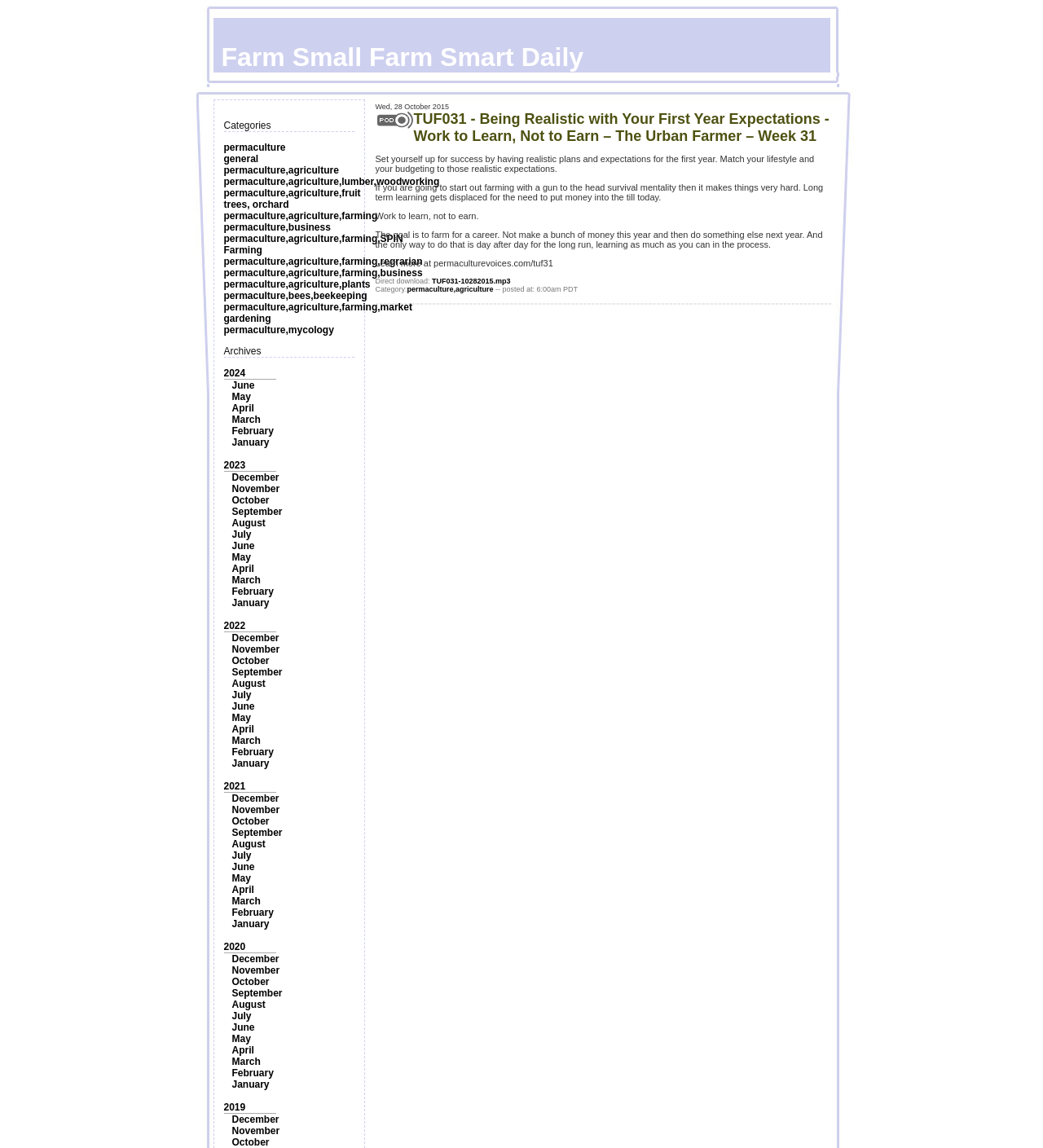Locate the bounding box coordinates of the element's region that should be clicked to carry out the following instruction: "Browse the archives from 2020". The coordinates need to be four float numbers between 0 and 1, i.e., [left, top, right, bottom].

[0.214, 0.82, 0.235, 0.83]